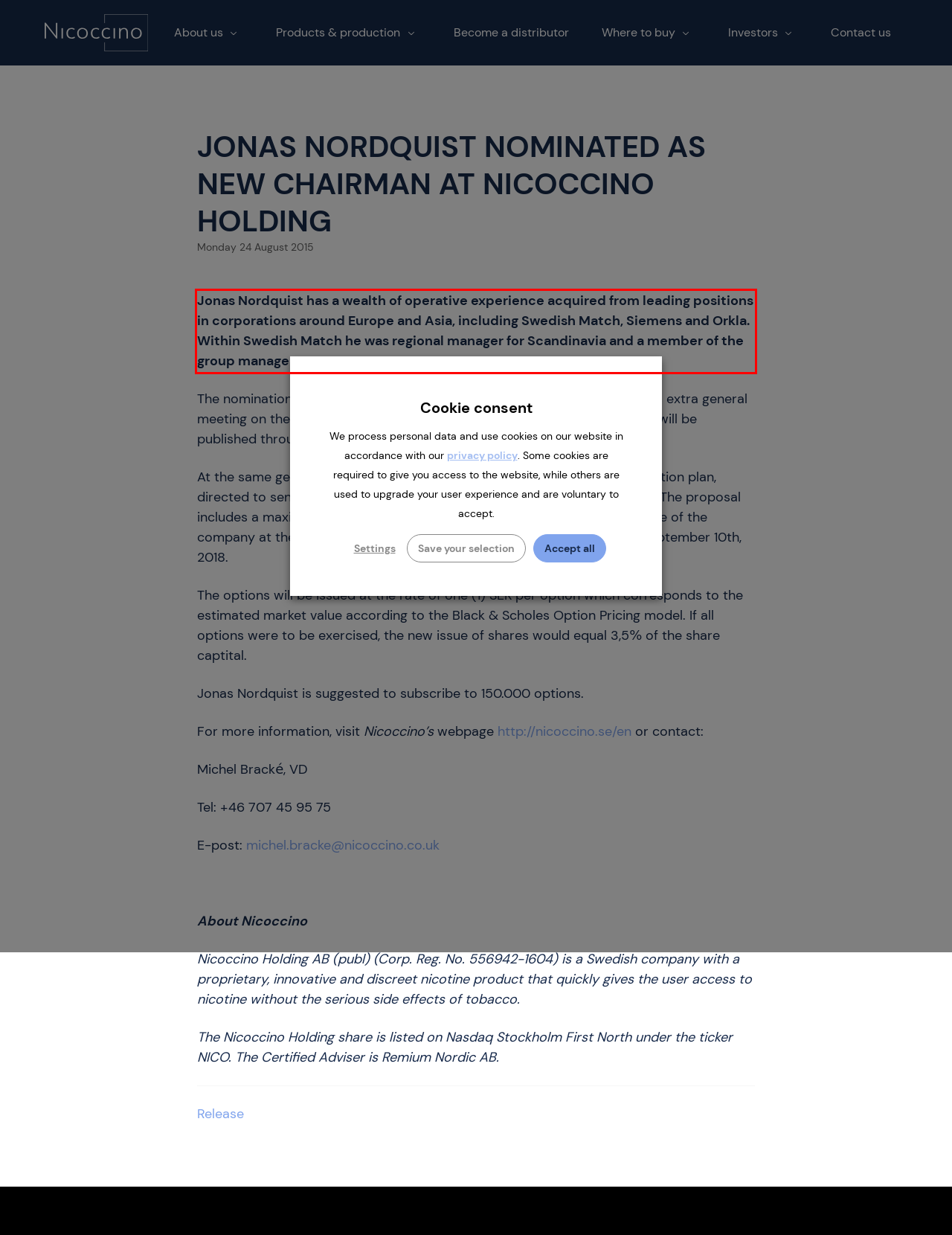Review the webpage screenshot provided, and perform OCR to extract the text from the red bounding box.

Jonas Nordquist has a wealth of operative experience acquired from leading positions in corporations around Europe and Asia, including Swedish Match, Siemens and Orkla. Within Swedish Match he was regional manager for Scandinavia and a member of the group management.